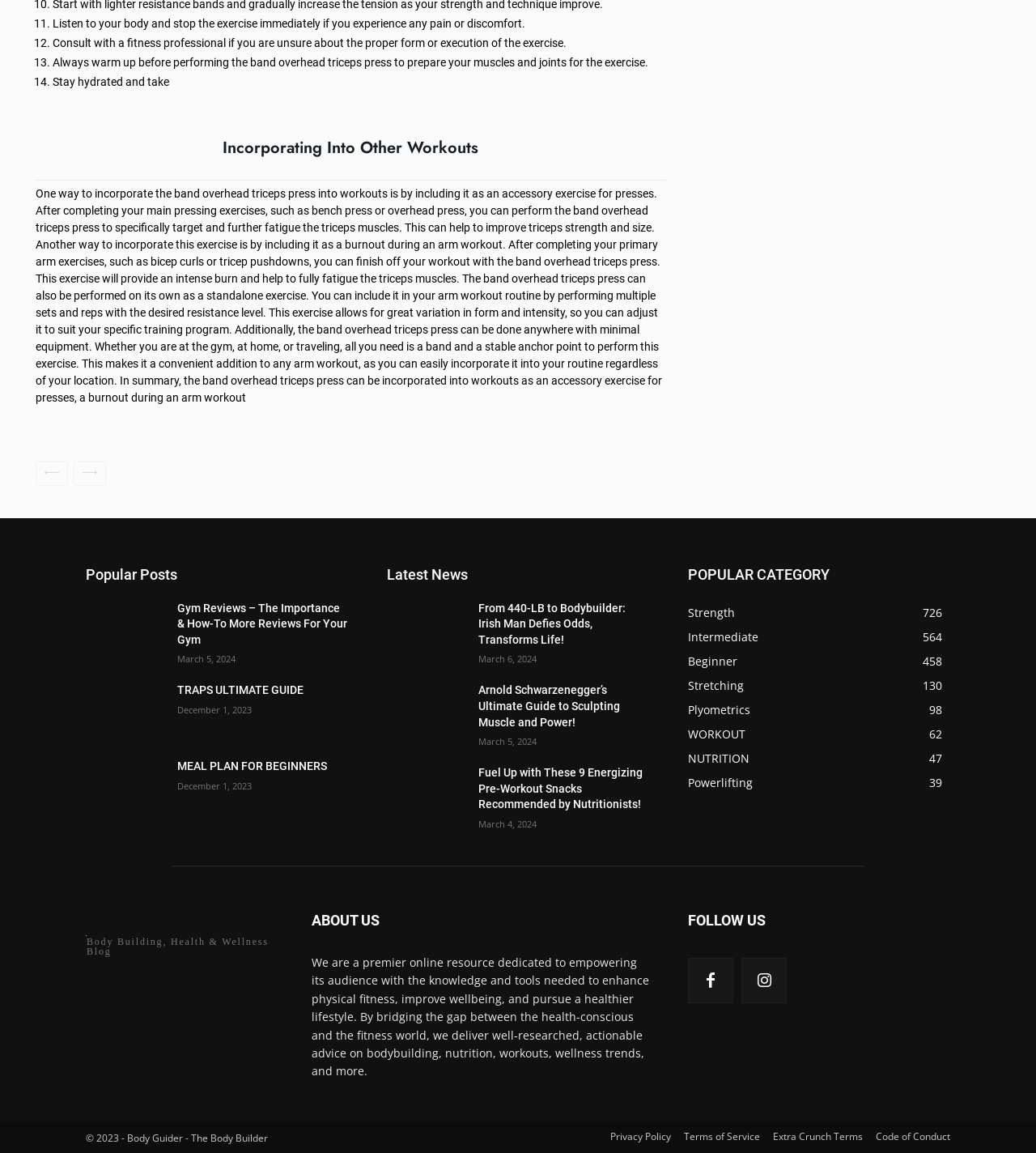From the webpage screenshot, identify the region described by NUTRITION47. Provide the bounding box coordinates as (top-left x, top-left y, bottom-right x, bottom-right y), with each value being a floating point number between 0 and 1.

[0.664, 0.651, 0.723, 0.664]